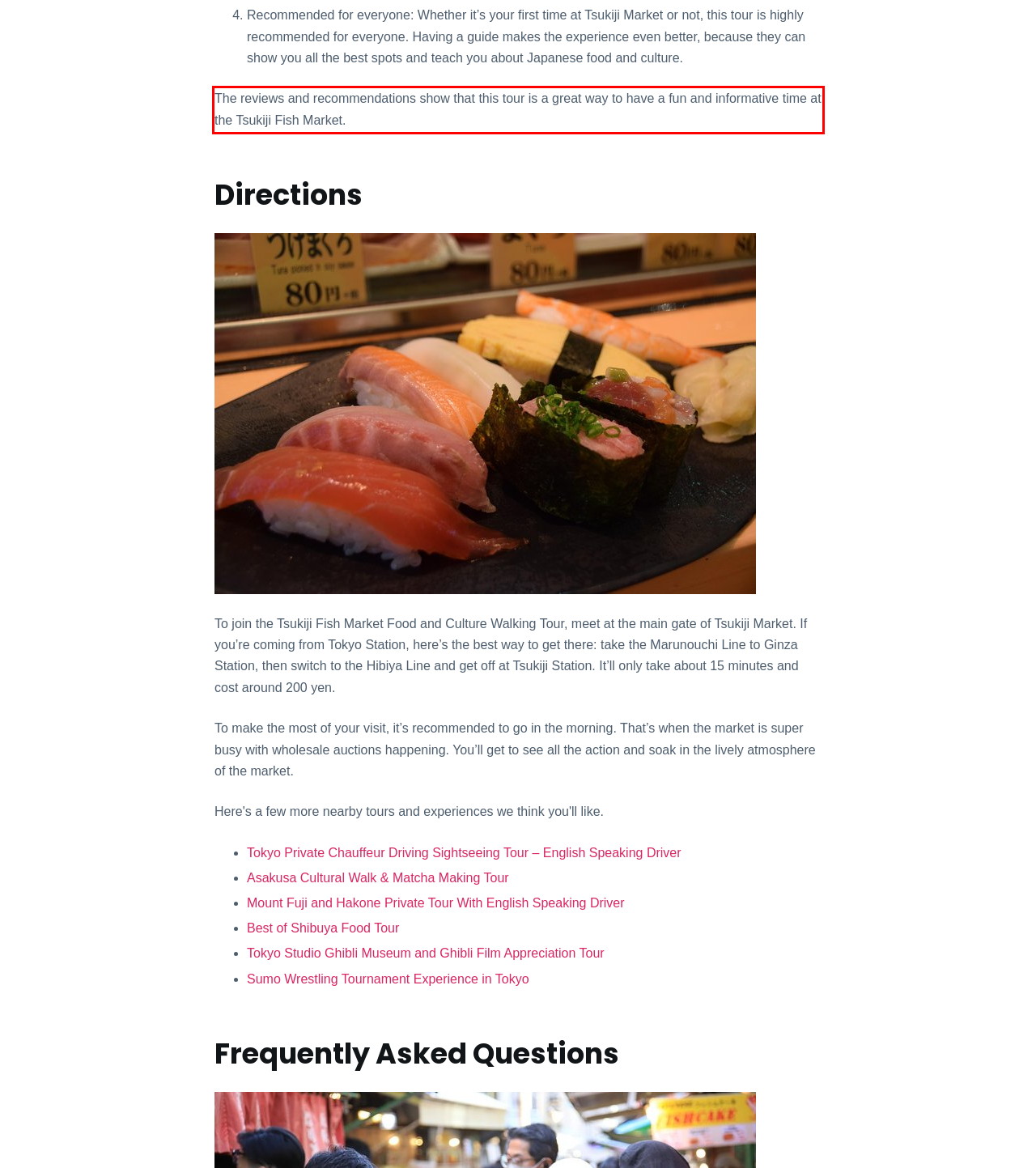The screenshot provided shows a webpage with a red bounding box. Apply OCR to the text within this red bounding box and provide the extracted content.

The reviews and recommendations show that this tour is a great way to have a fun and informative time at the Tsukiji Fish Market.